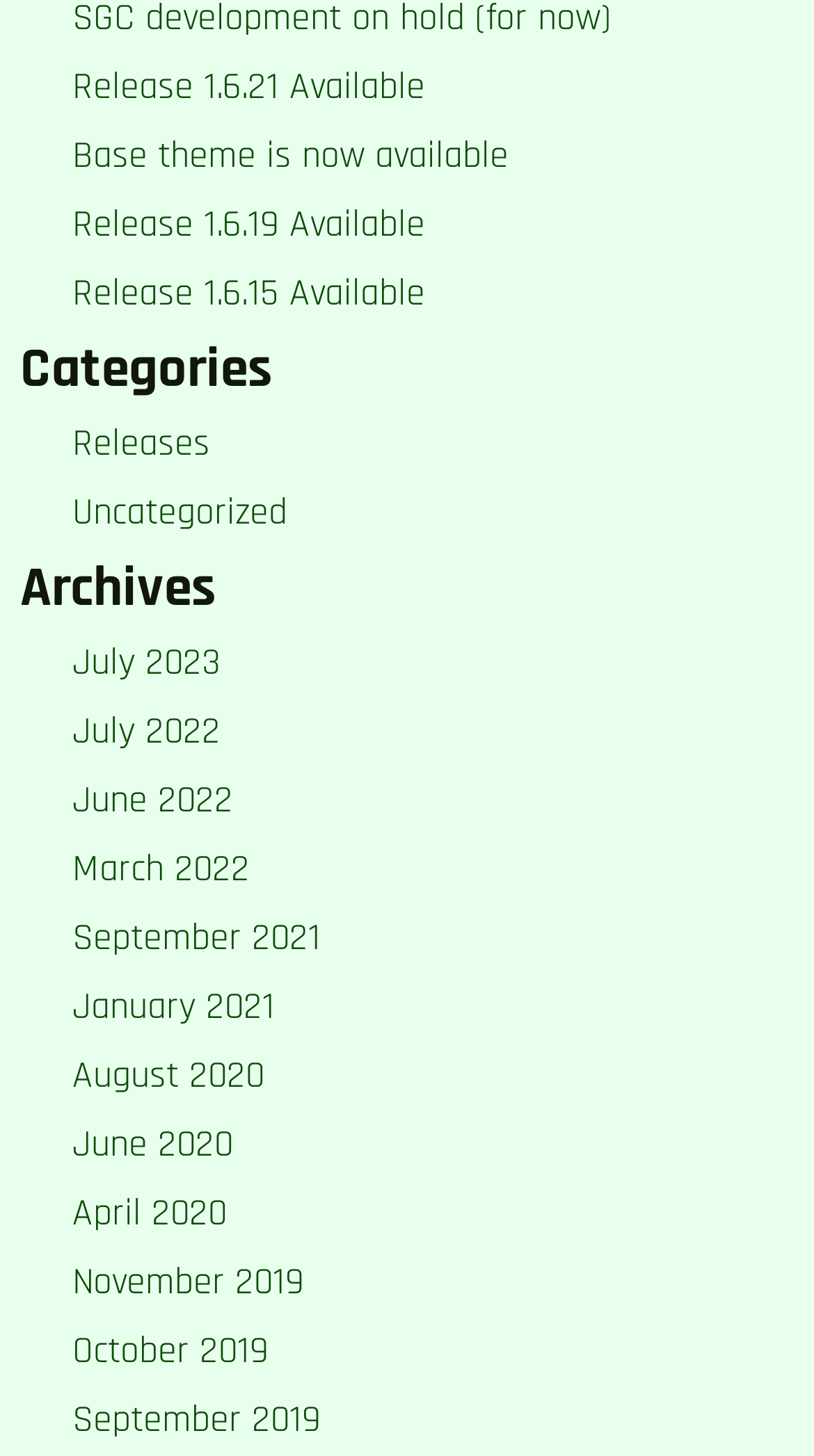Please specify the bounding box coordinates of the clickable section necessary to execute the following command: "Explore releases".

[0.089, 0.288, 0.258, 0.321]